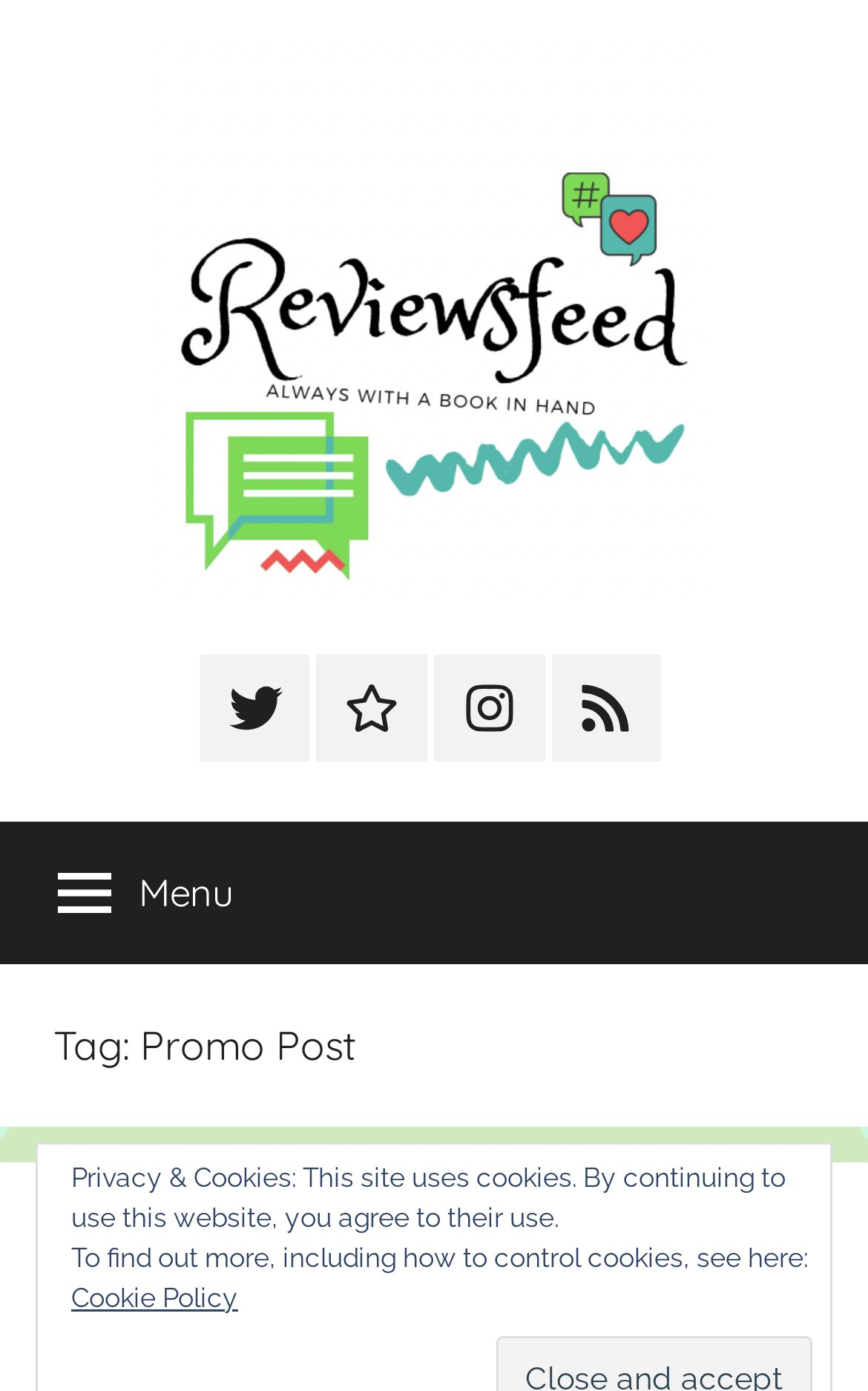Locate the bounding box of the UI element described by: "Cookie Policy" in the given webpage screenshot.

[0.082, 0.922, 0.274, 0.945]